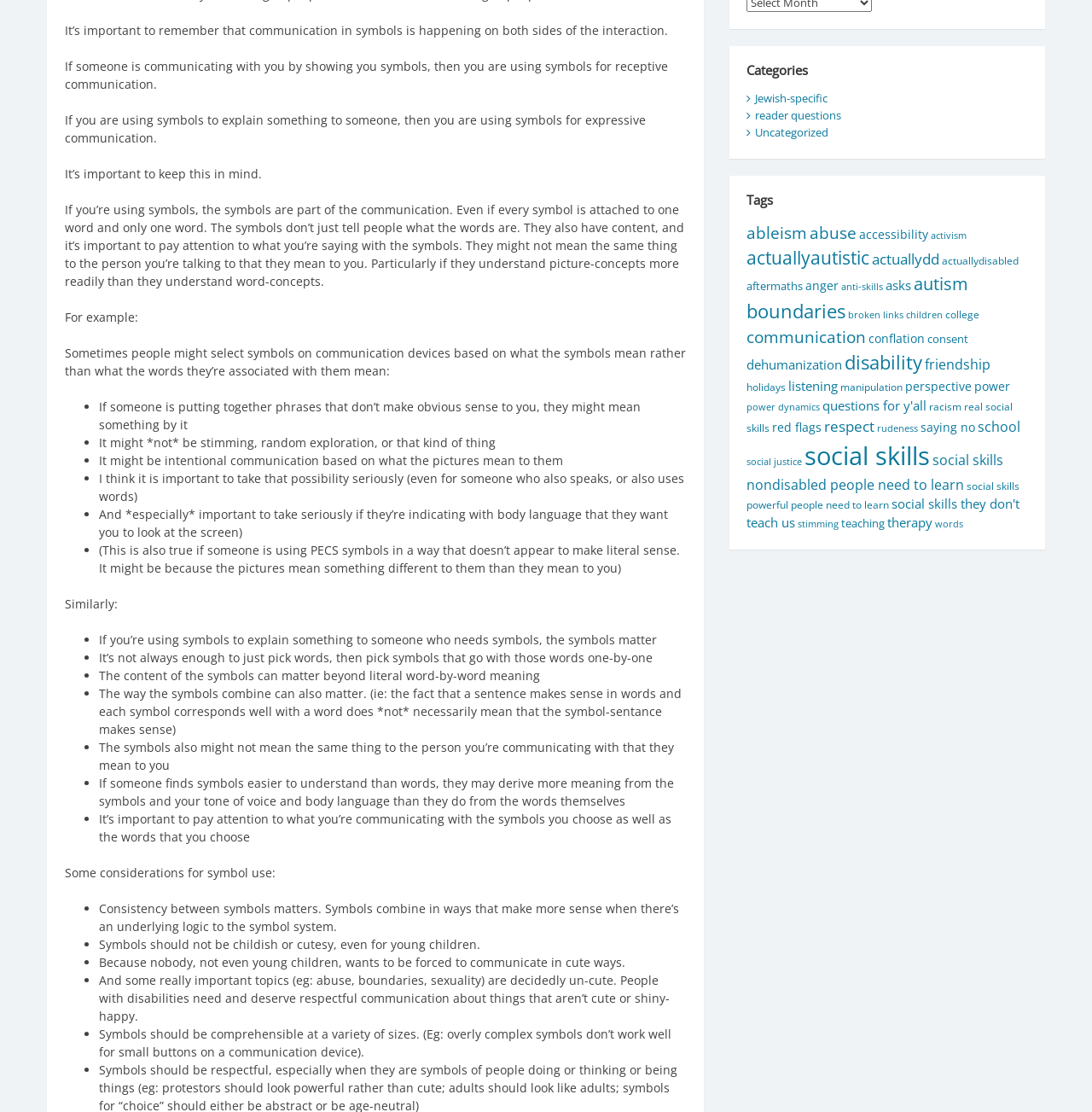Provide the bounding box coordinates of the HTML element this sentence describes: "power dynamics". The bounding box coordinates consist of four float numbers between 0 and 1, i.e., [left, top, right, bottom].

[0.684, 0.36, 0.751, 0.371]